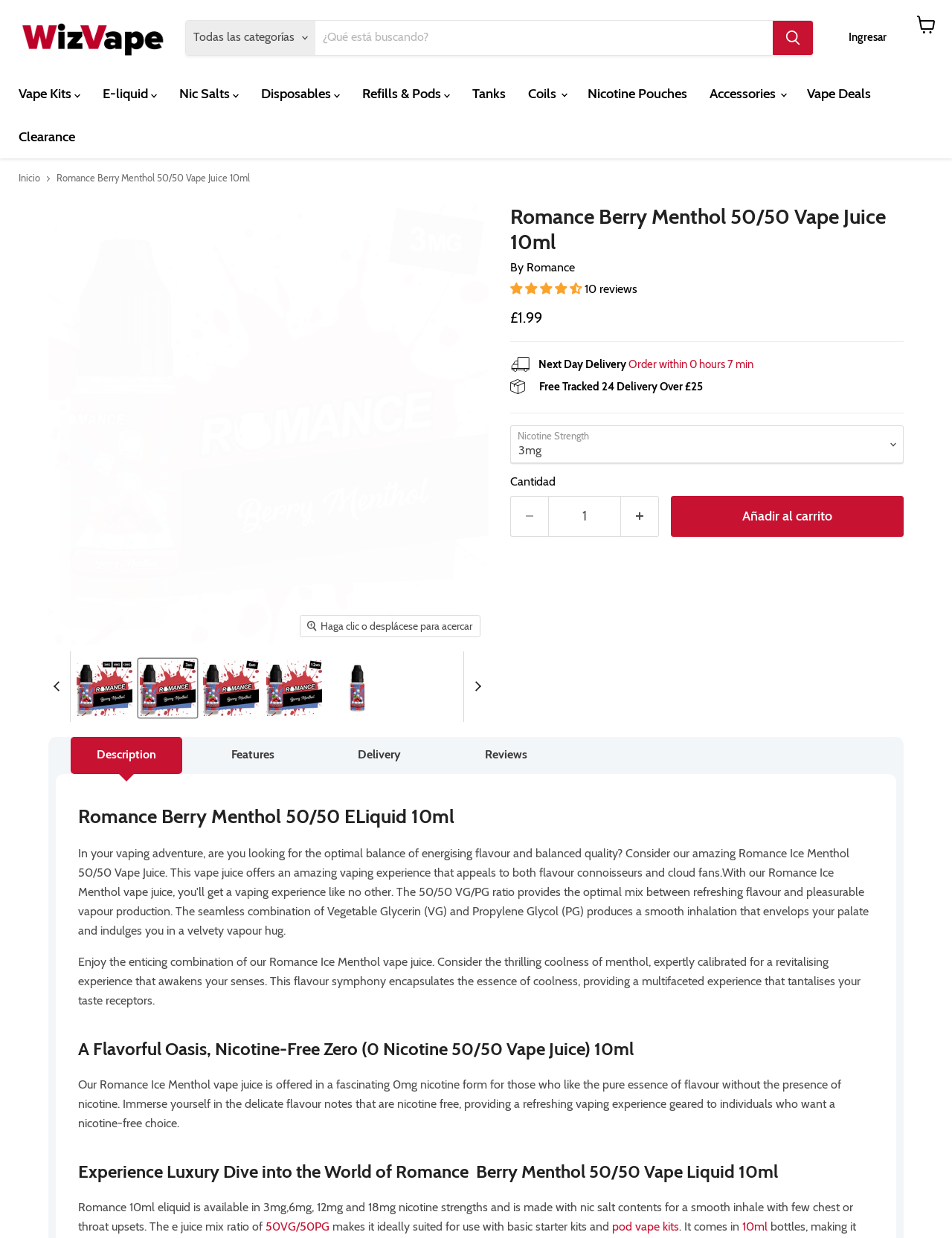What is the delivery option for orders over £25?
Can you give a detailed and elaborate answer to the question?

I found the answer by looking at the text 'Free Tracked 24 Delivery Over £25' which is located in the product description section, indicating that orders over £25 are eligible for free tracked 24 delivery.